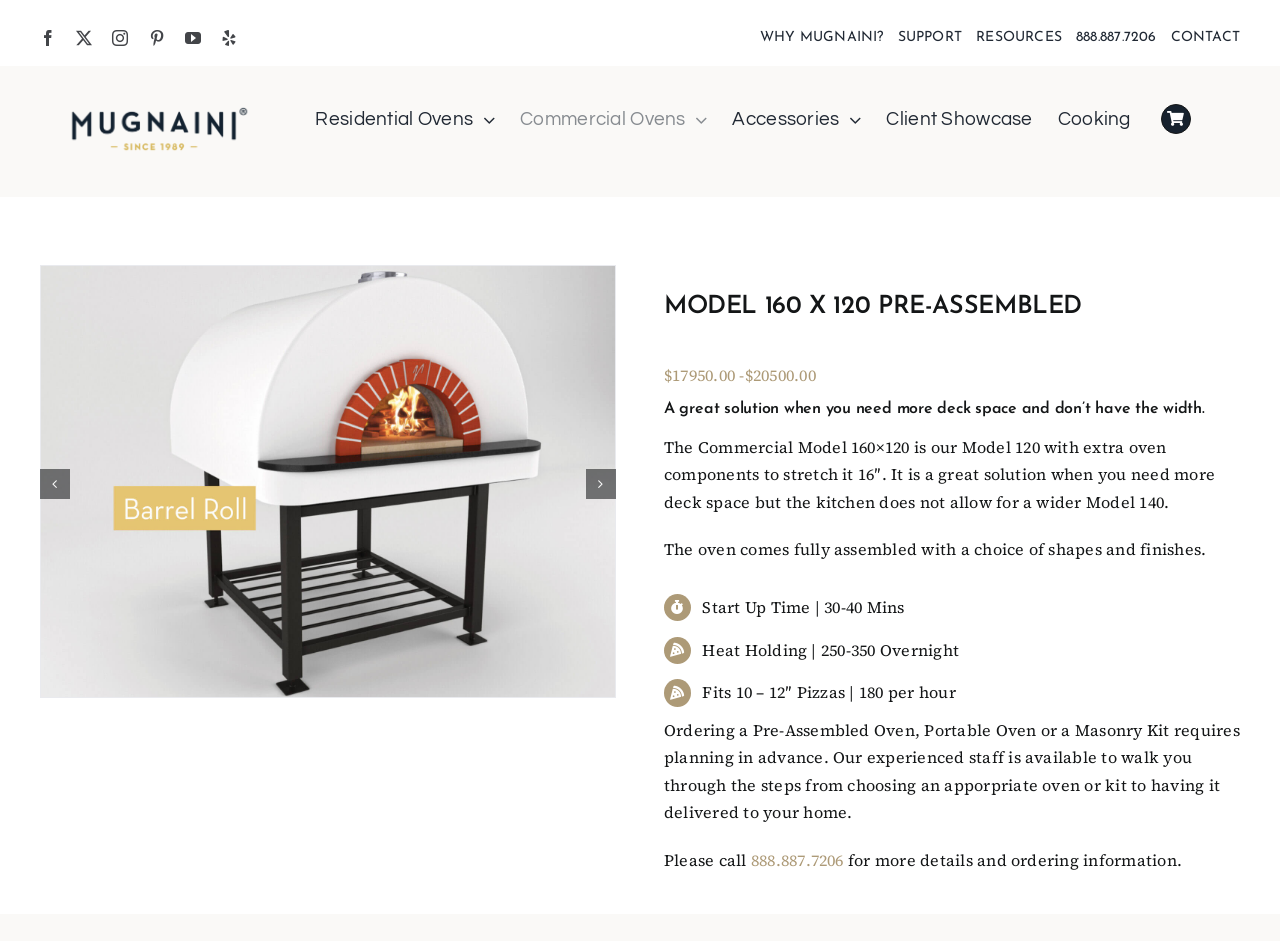Based on the element description Cooking, identify the bounding box of the UI element in the given webpage screenshot. The coordinates should be in the format (top-left x, top-left y, bottom-right x, bottom-right y) and must be between 0 and 1.

[0.826, 0.086, 0.883, 0.167]